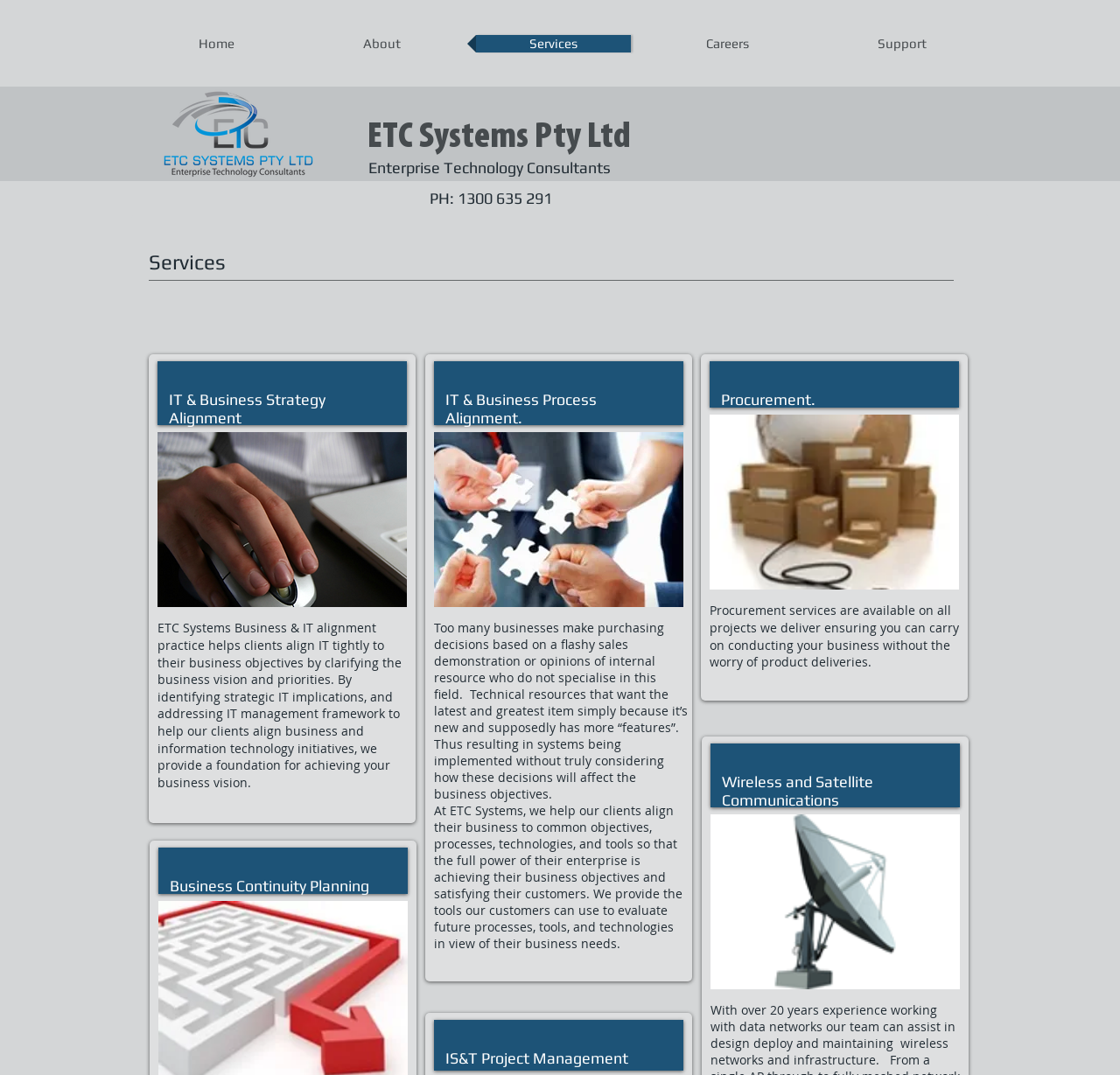What is the service provided by ETC Systems?
Please provide a single word or phrase in response based on the screenshot.

IT & Business Strategy Alignment